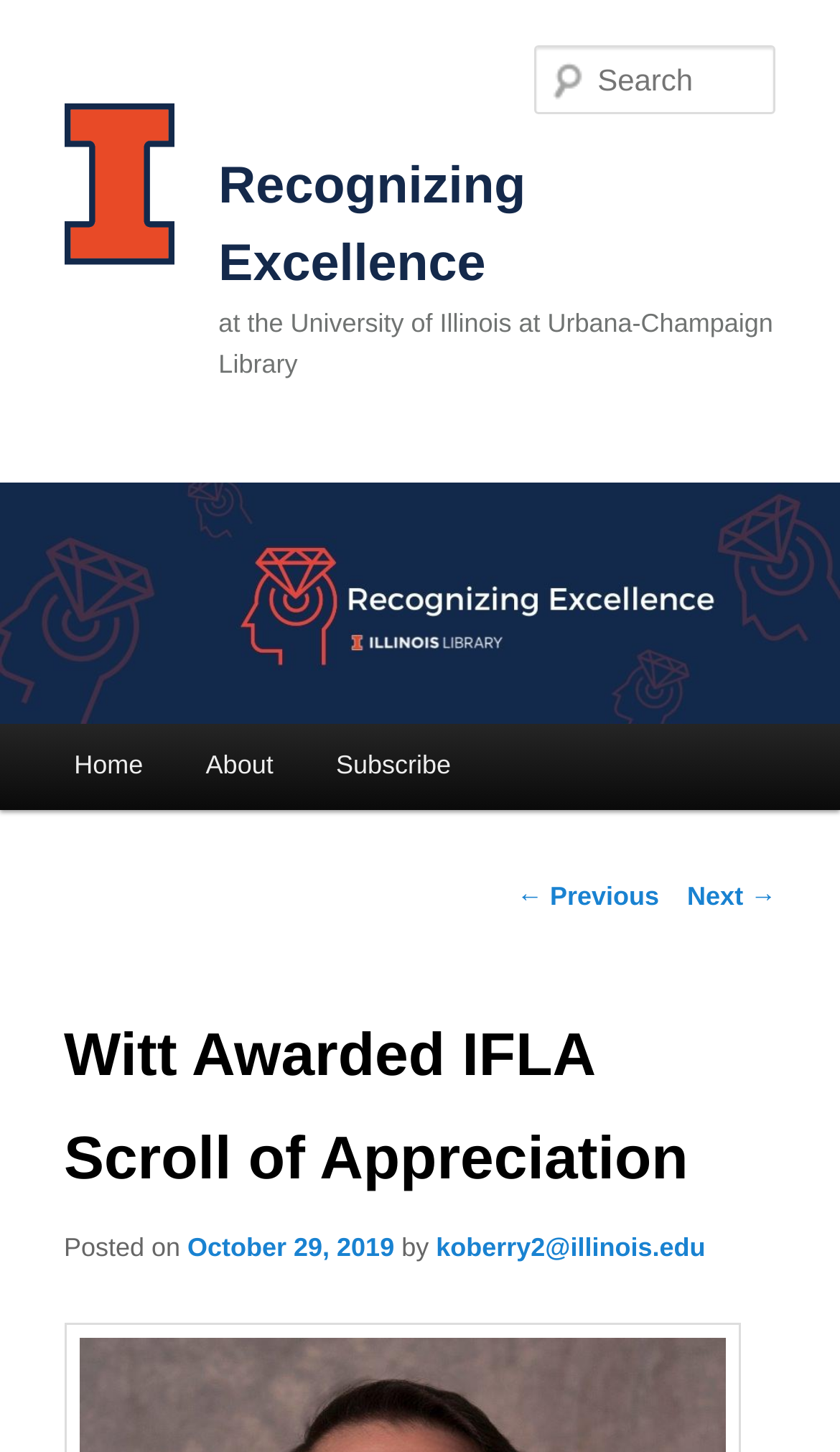Write a detailed summary of the webpage, including text, images, and layout.

The webpage is about Witt being awarded the IFLA Scroll of Appreciation, with a focus on recognizing excellence. At the top left, there is a link to the University of Illinois at Urbana-Champaign Block I, accompanied by an image of the same. 

Below this, there are three headings: "Recognizing Excellence", "at the University of Illinois at Urbana-Champaign Library", and "Main menu". The "Recognizing Excellence" heading has a link with the same text. 

On the top right, there is a search textbox with a label "Search". 

The main content of the page is divided into two sections. The first section has a heading "Witt Awarded IFLA Scroll of Appreciation" and contains a post with a date "October 29, 2019" and an author "koberry2@illinois.edu". 

The second section has links to "Home", "About", and "Subscribe" on the left, and "Post navigation" links to "← Previous" and "Next →" on the right.